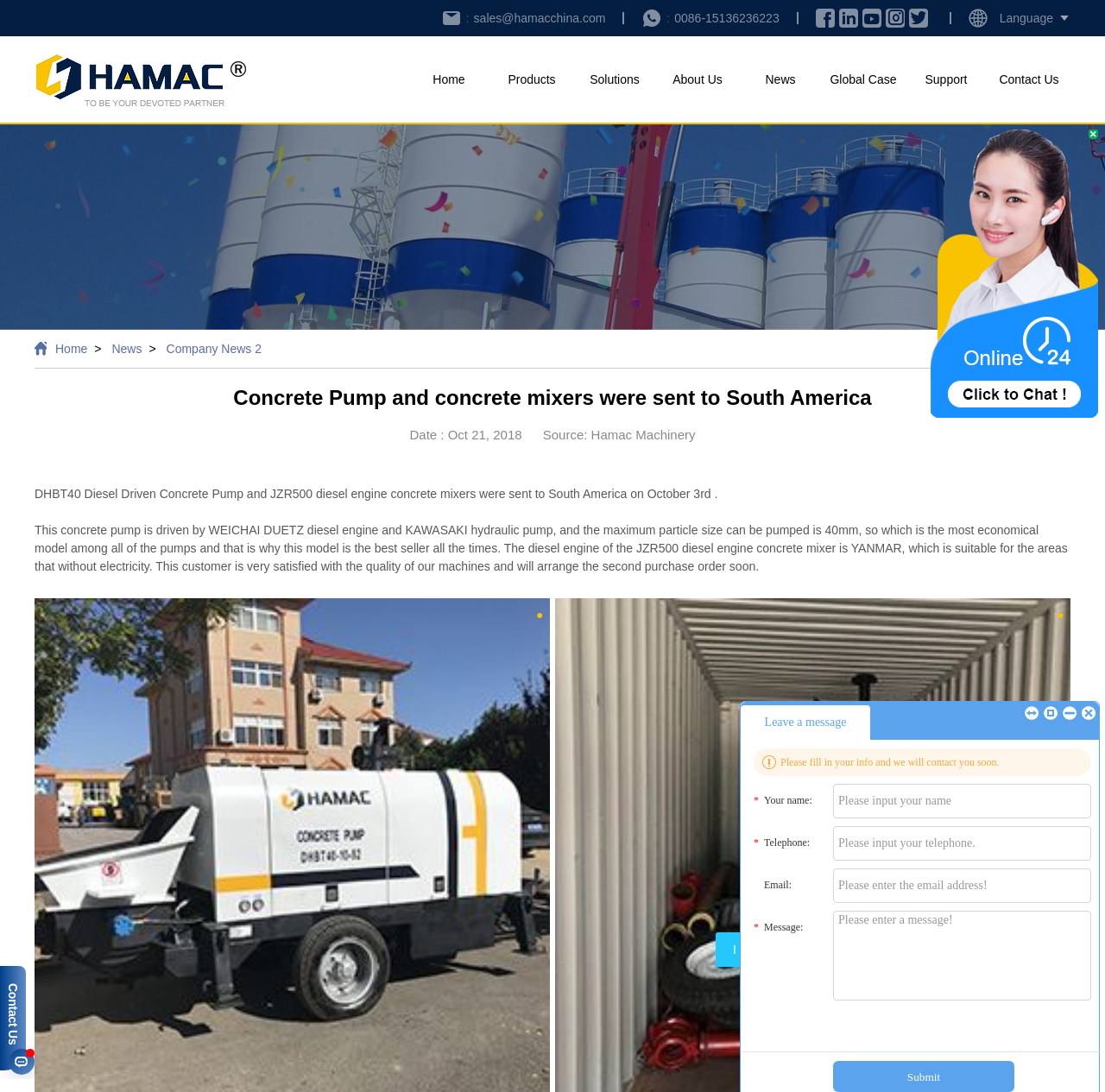Identify the bounding box coordinates of the area you need to click to perform the following instruction: "Subscribe to the newsletter".

None